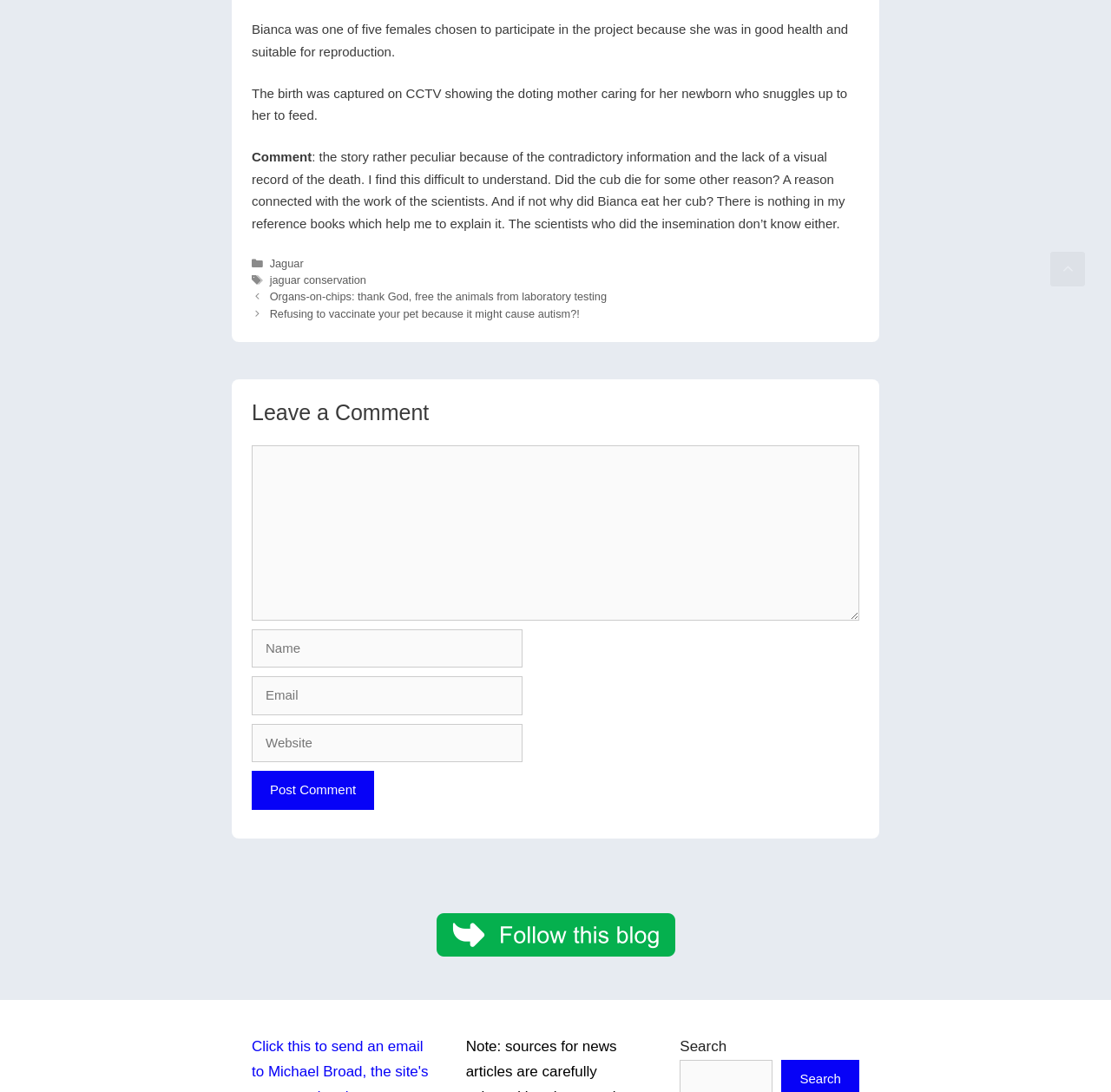Please locate the bounding box coordinates for the element that should be clicked to achieve the following instruction: "Follow the link". Ensure the coordinates are given as four float numbers between 0 and 1, i.e., [left, top, right, bottom].

[0.393, 0.865, 0.607, 0.878]